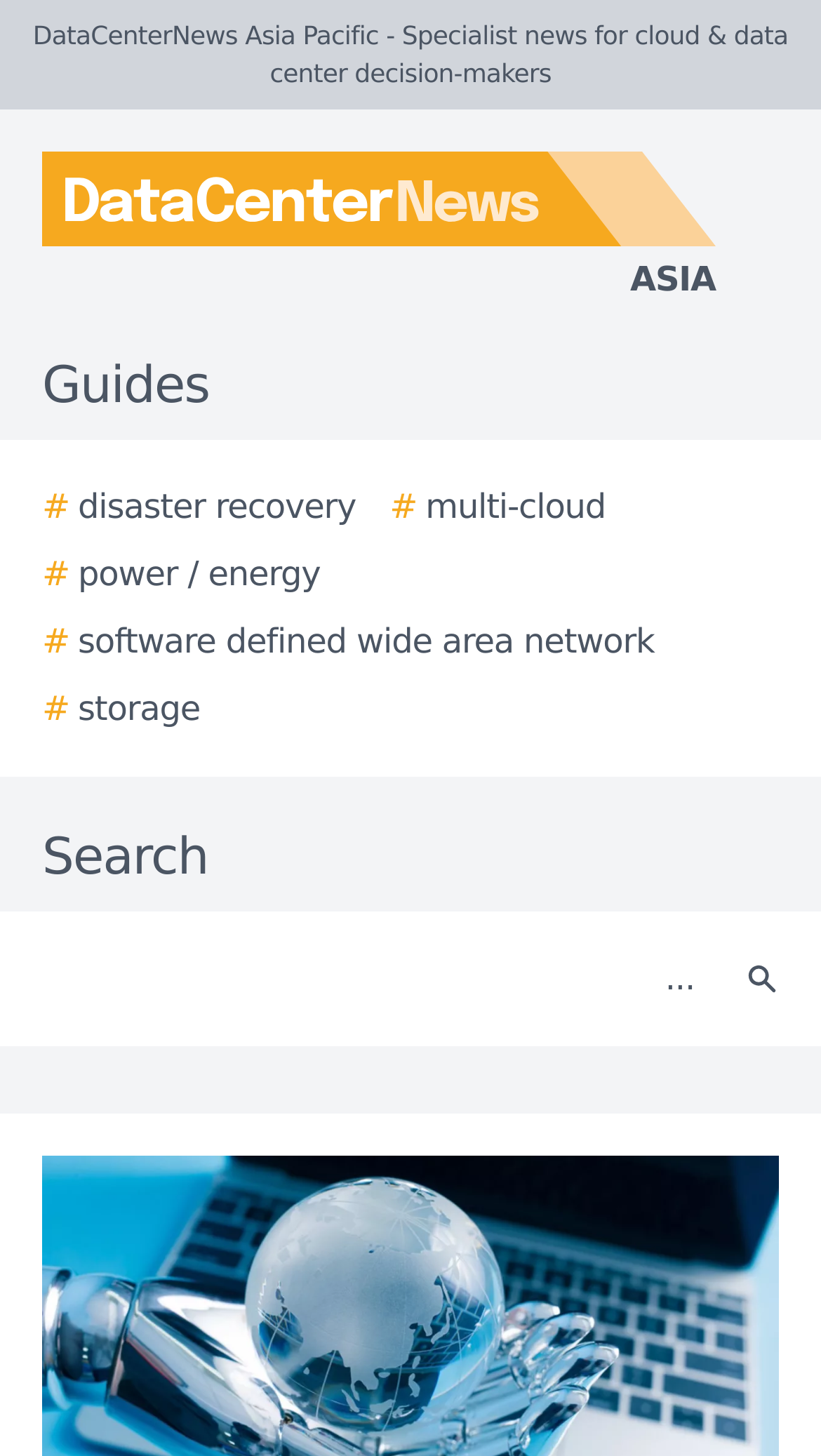From the image, can you give a detailed response to the question below:
How many links are available under the 'Guides' section?

I counted the number of links under the 'Guides' section, which includes links to disaster recovery, multi-cloud, power/energy, software defined wide area network, and storage, for a total of 5 links.